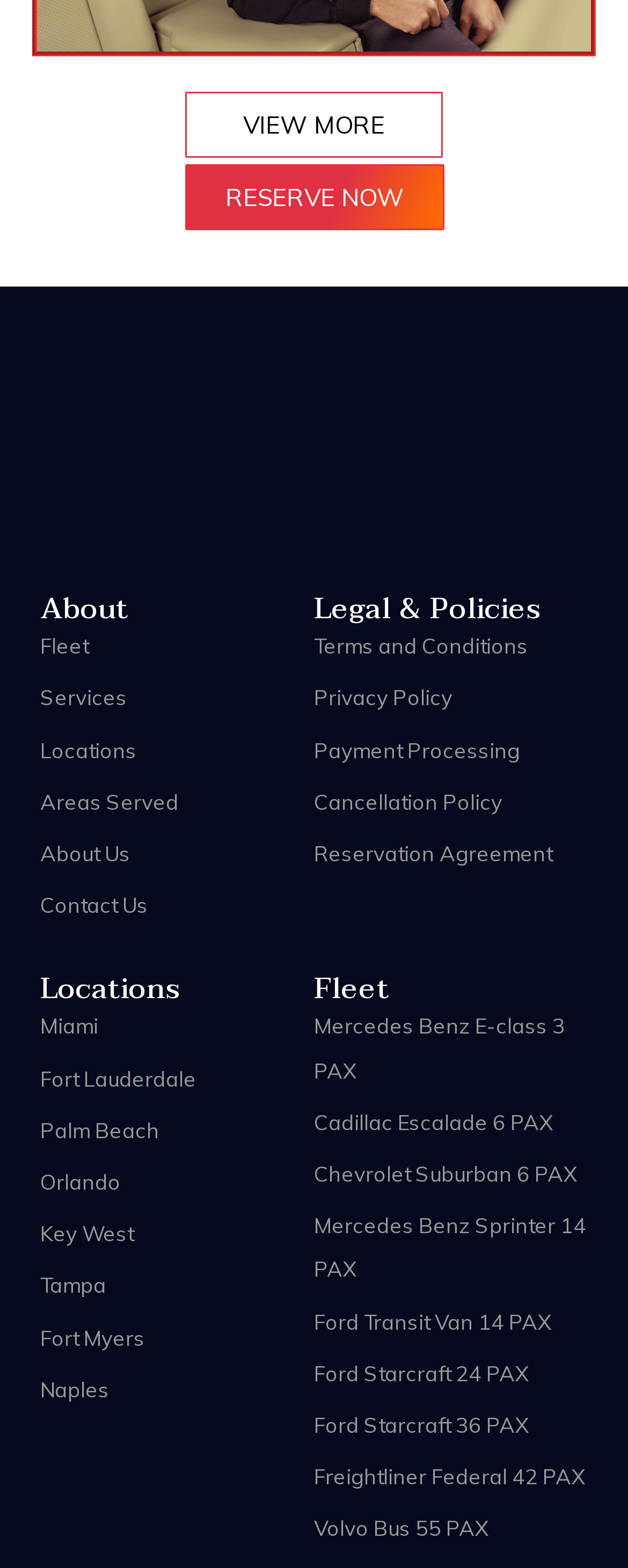How many links are there in the 'About' section?
Please give a detailed and thorough answer to the question, covering all relevant points.

I counted the number of links under the 'About' section, which is located at coordinates [0.064, 0.38, 0.5, 0.399]. There are 6 links, ranging from 'Fleet' to 'Contact Us'.